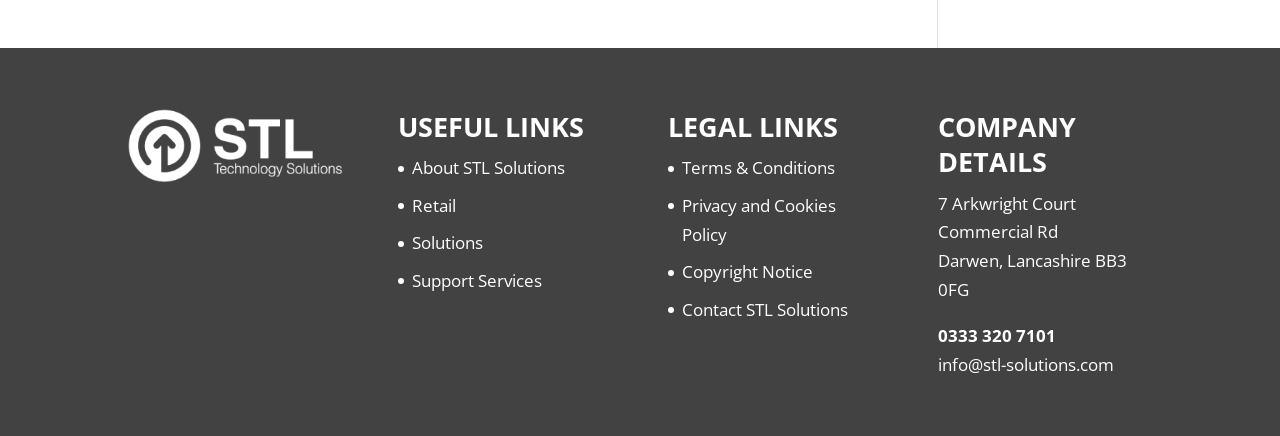Using the provided element description: "Support Services", identify the bounding box coordinates. The coordinates should be four floats between 0 and 1 in the order [left, top, right, bottom].

[0.322, 0.616, 0.423, 0.669]